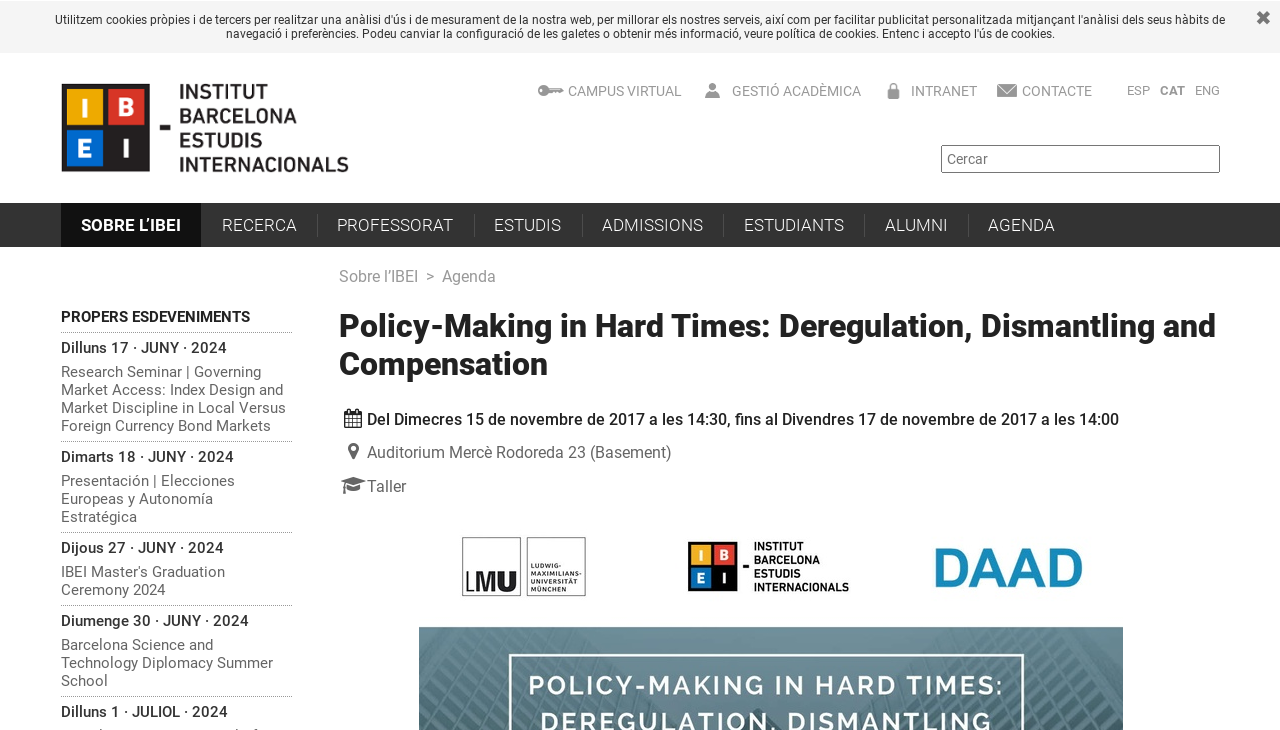Can you determine the bounding box coordinates of the area that needs to be clicked to fulfill the following instruction: "Check the agenda"?

[0.756, 0.278, 0.84, 0.338]